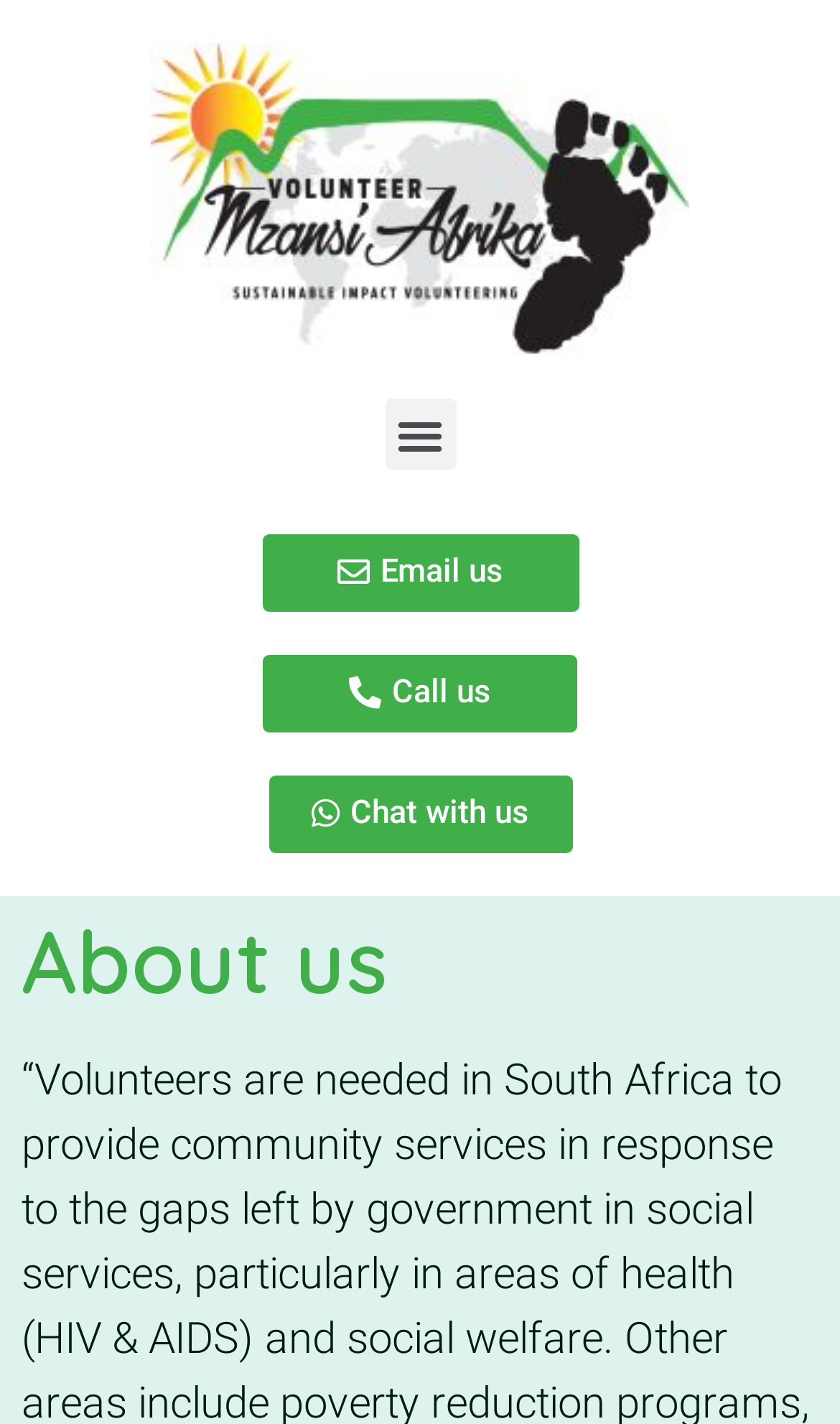What is the logo of VolunteerMzansiAfrika?
Could you please answer the question thoroughly and with as much detail as possible?

The logo of VolunteerMzansiAfrika is 'VMA-med' which is an image element located at the top of the webpage with a bounding box of [0.179, 0.03, 0.821, 0.25].